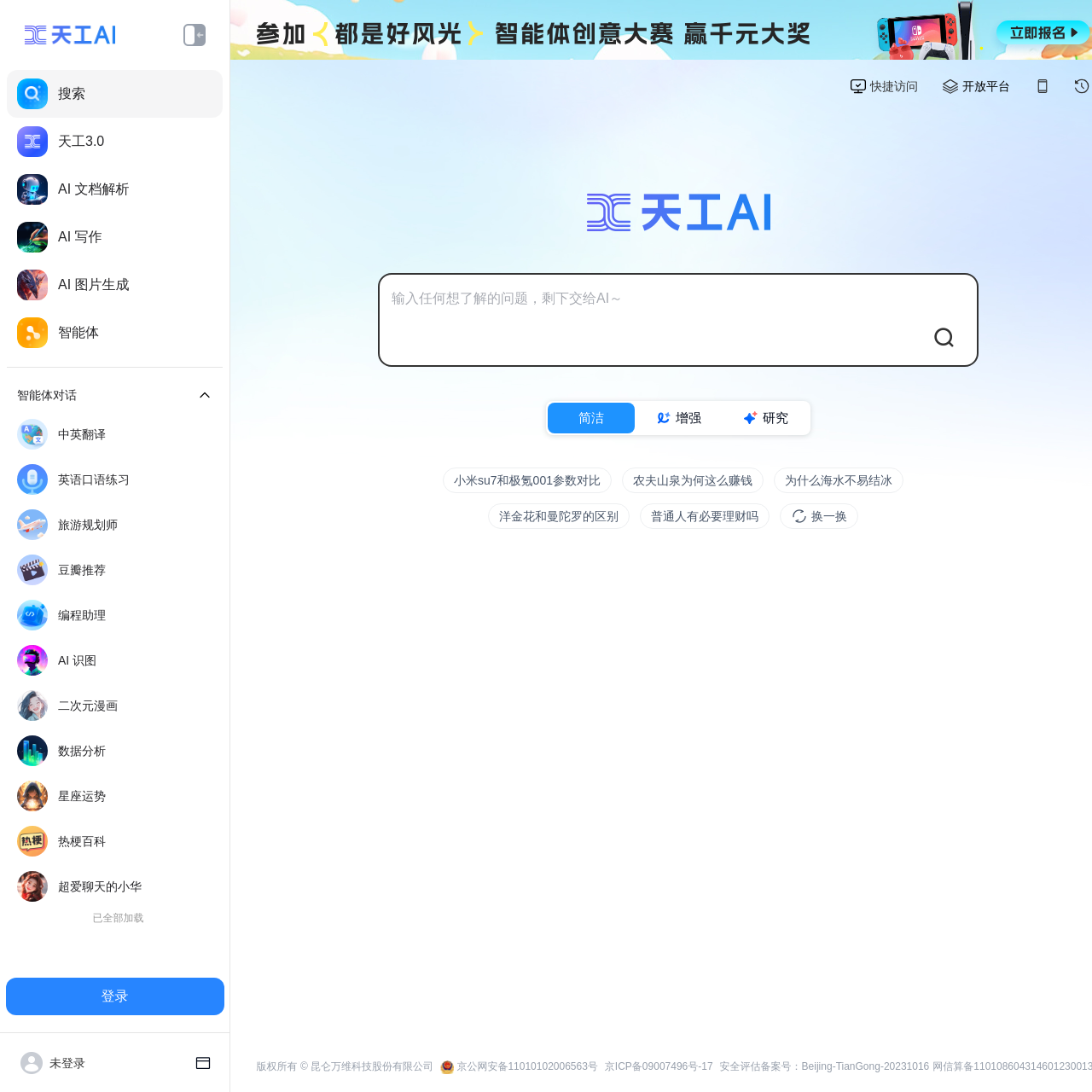Can you give a comprehensive explanation to the question given the content of the image?
What is the copyright information of the webpage?

The webpage has a copyright notice at the bottom, which states '版权所有 © 昆仑万维科技股份有限公司', indicating that the copyright holder is 昆仑万维科技股份有限公司.